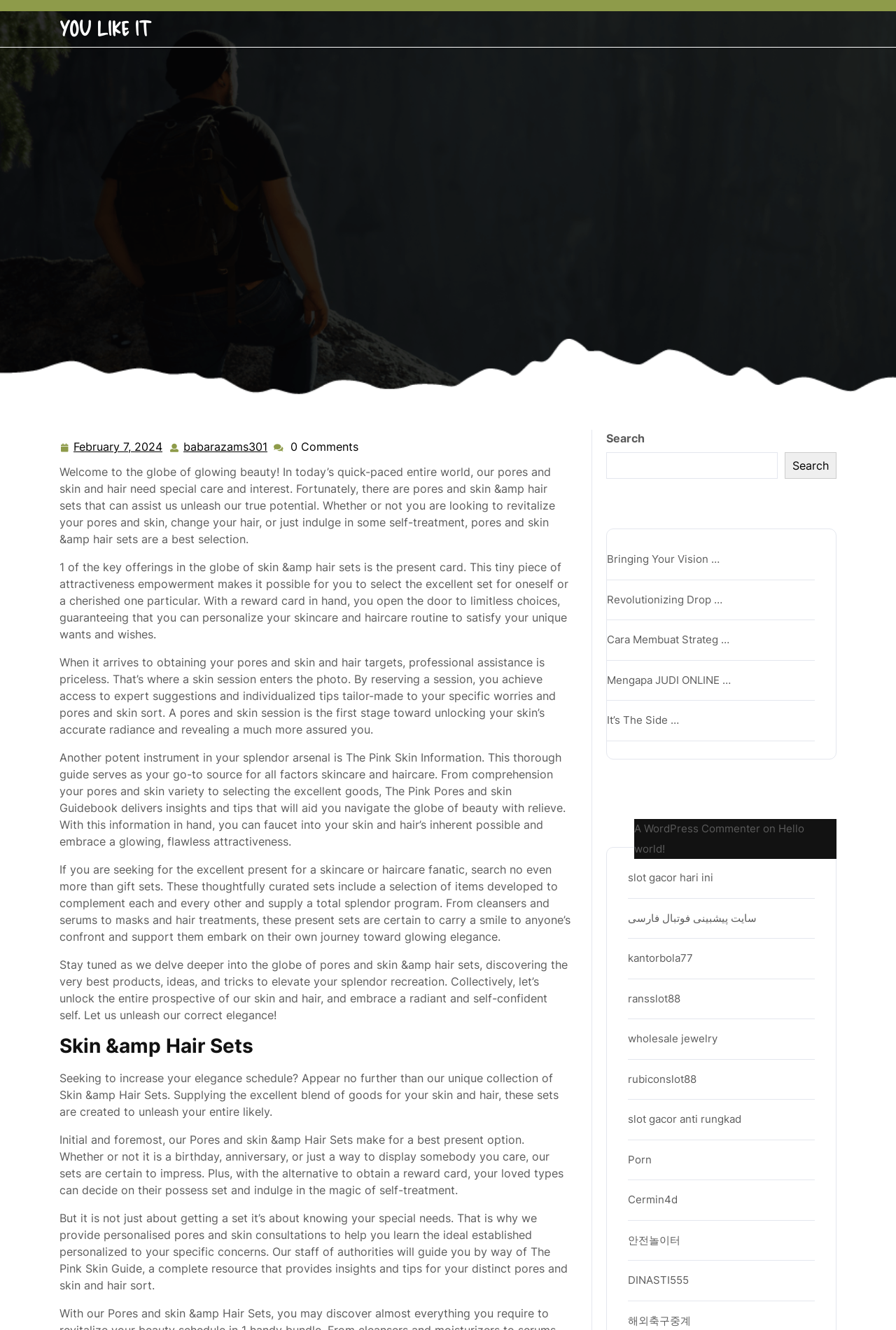Please identify the bounding box coordinates of the region to click in order to complete the task: "Check out 'Skin & Hair Sets'". The coordinates must be four float numbers between 0 and 1, specified as [left, top, right, bottom].

[0.066, 0.778, 0.637, 0.796]